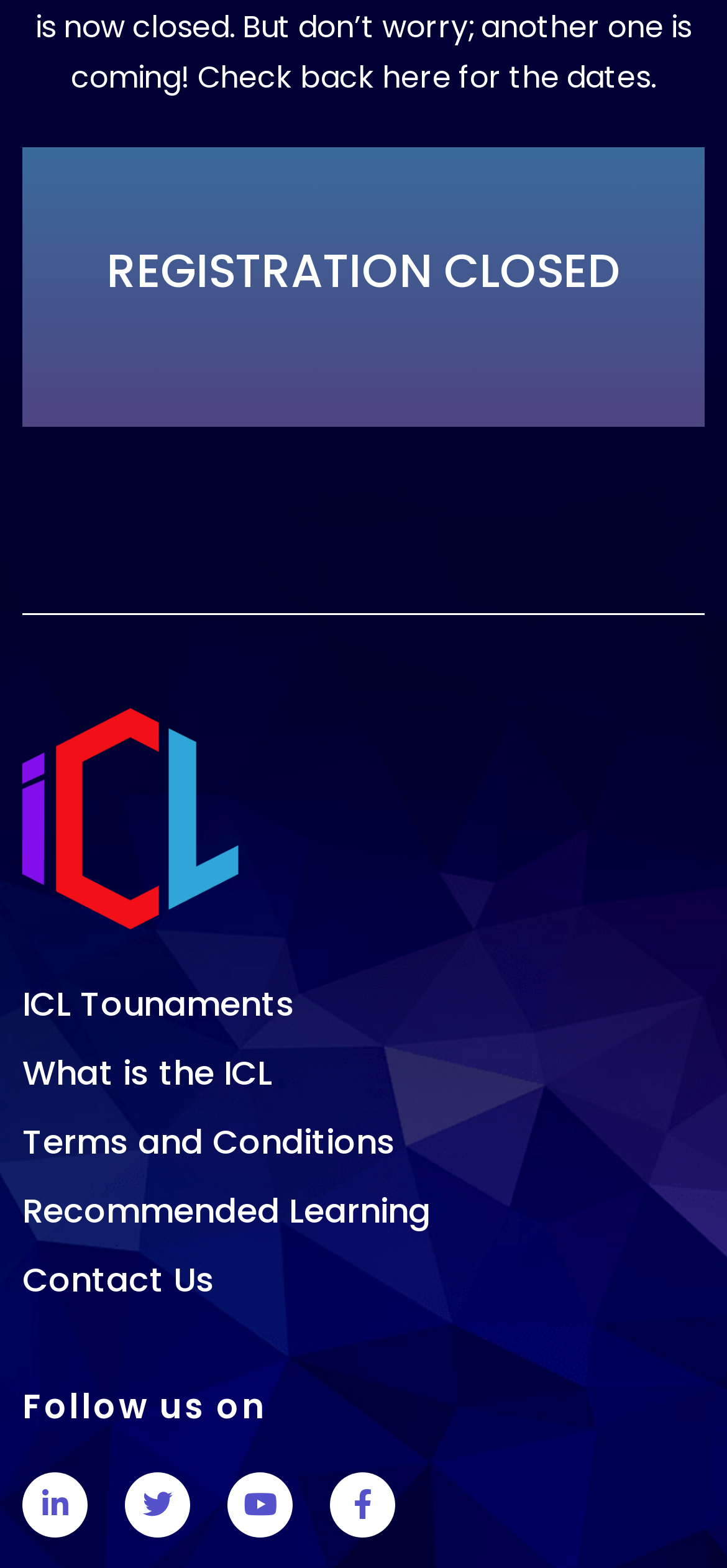Using the provided element description, identify the bounding box coordinates as (top-left x, top-left y, bottom-right x, bottom-right y). Ensure all values are between 0 and 1. Description: ICL Tounaments

[0.031, 0.625, 0.405, 0.655]